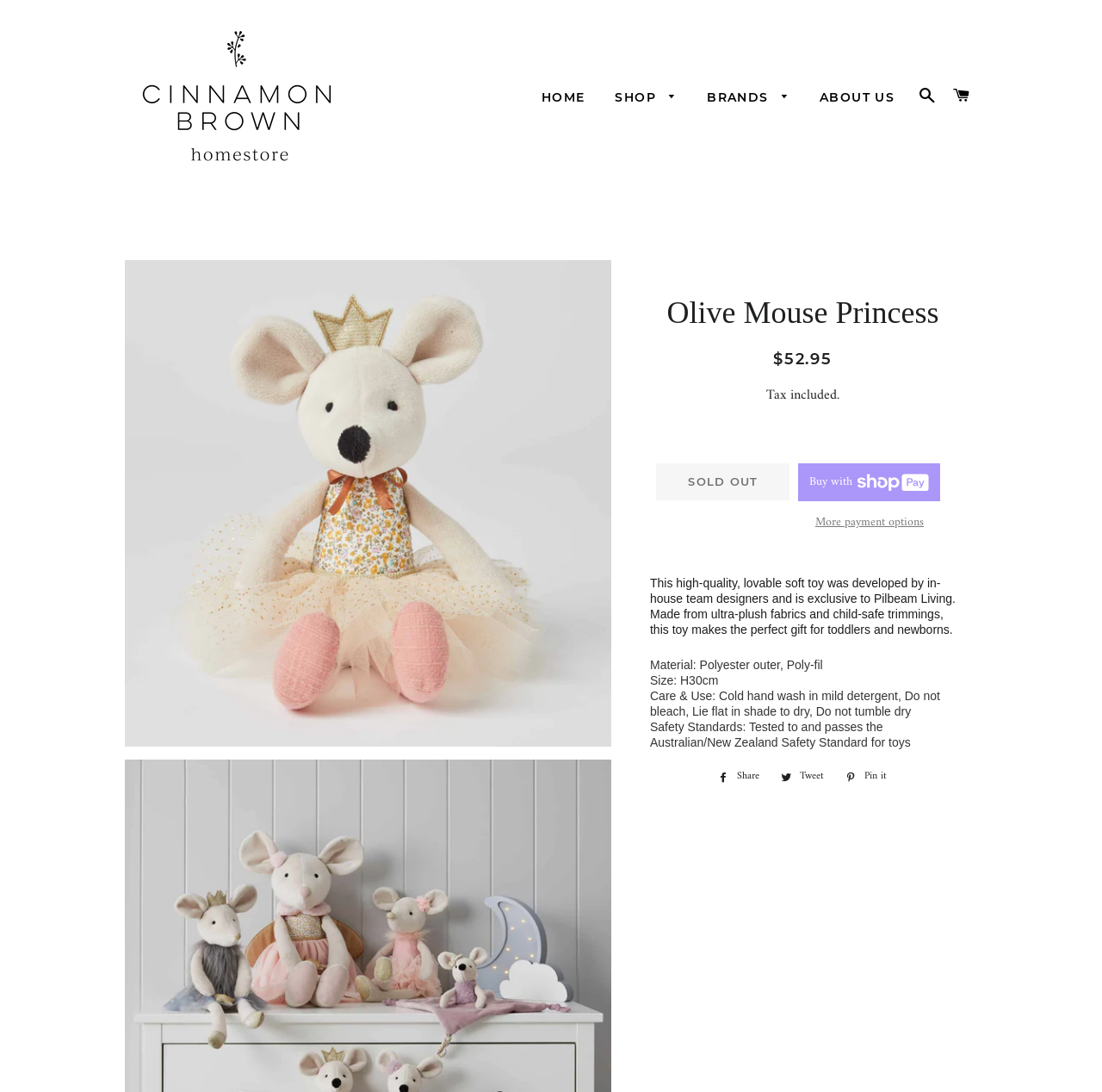Elaborate on the information and visuals displayed on the webpage.

This webpage is about a product called "Olive Mouse Princess – cinnamonbrown" which is a soft toy. At the top of the page, there is a navigation menu with several links, including "HOME", "SHOP", "BRANDS", "ABOUT US", and "SEARCH". The "SHOP" link is expanded, revealing a dropdown menu with various categories such as "All Products", "Bed Linen", "Bath & Body", "Soft Furnishings", "Christmas", "Candles & Home Fragrances", "Kitchen & Table", "Baby", and "Homewares". Each of these categories has its own set of sub-links.

To the left of the navigation menu, there is an image of the product, which is a soft toy mouse. Below the navigation menu, there is a link to the product's details, which is "cinnamonbrown". 

On the right side of the page, there is a cart icon with a link to the cart.